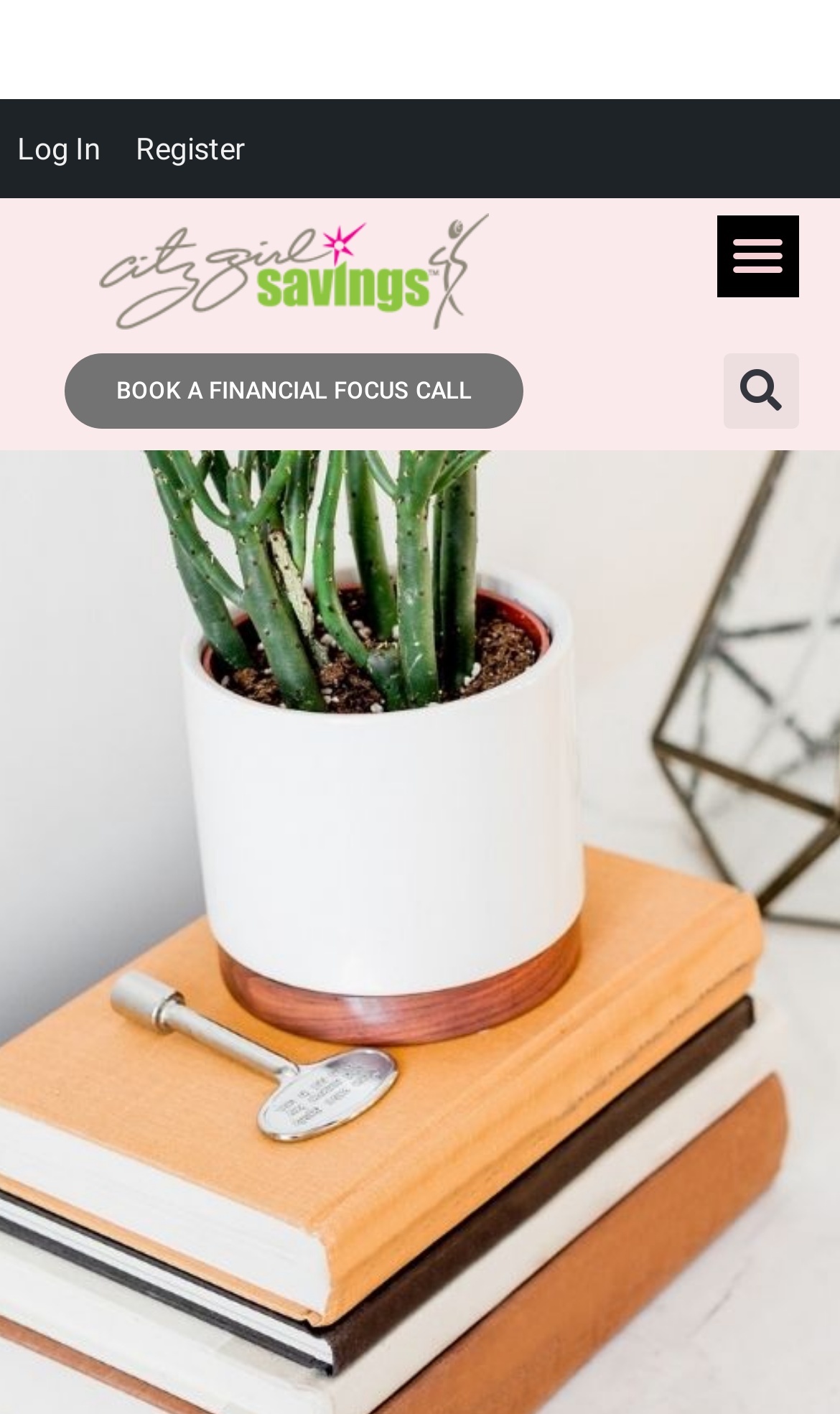Determine which piece of text is the heading of the webpage and provide it.

7 Books for Career Growth Inspiration